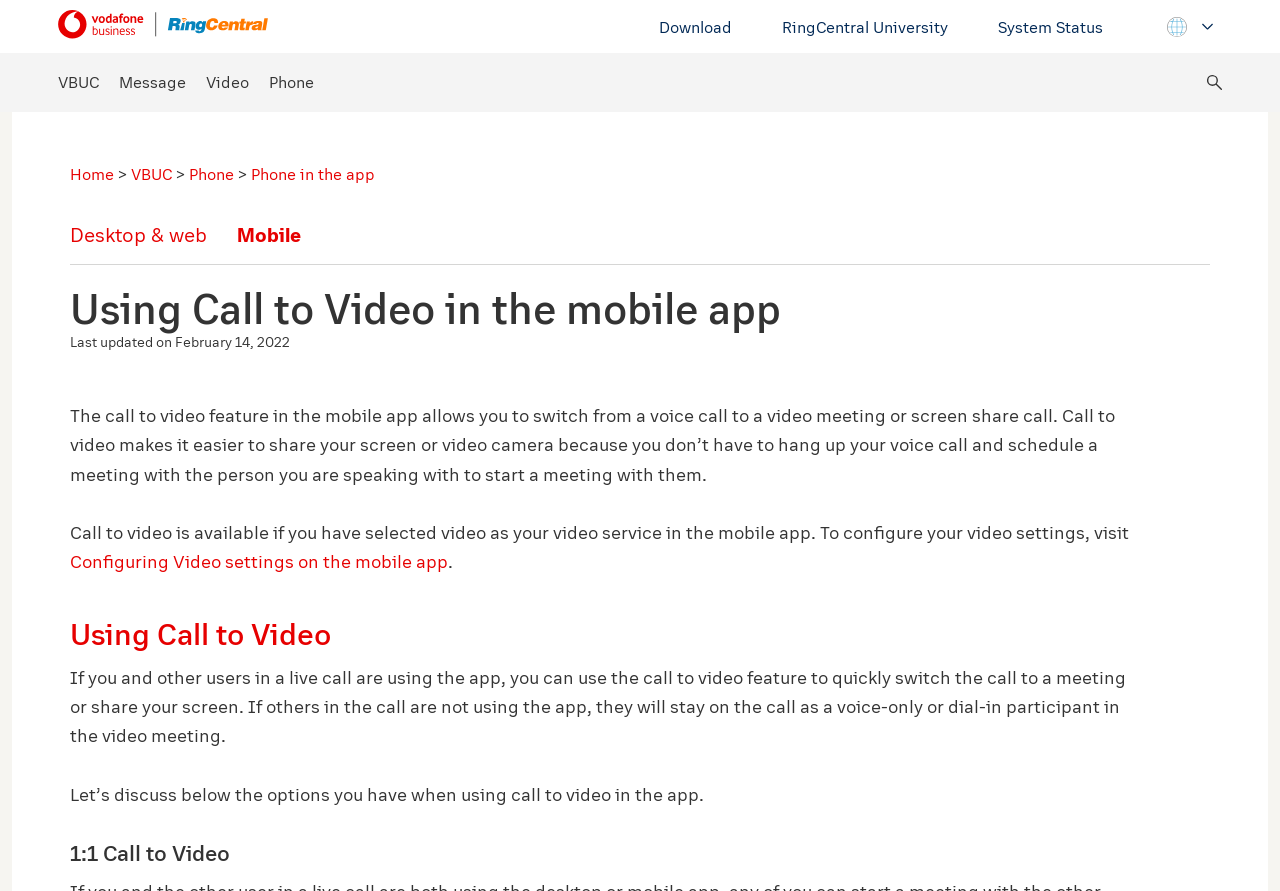Provide the bounding box for the UI element matching this description: "Desktop & web".

[0.055, 0.25, 0.162, 0.277]